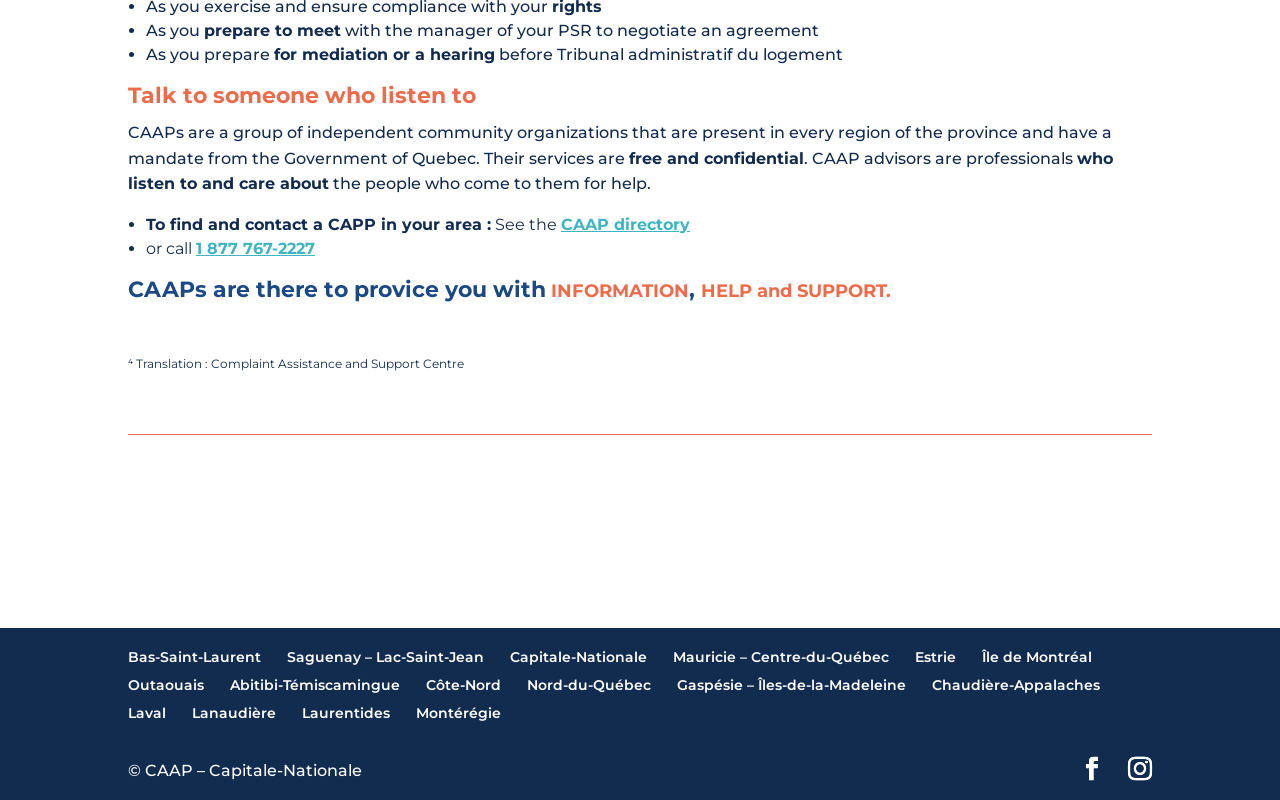Please determine the bounding box coordinates of the area that needs to be clicked to complete this task: 'Call the phone number 1-877-767-2227'. The coordinates must be four float numbers between 0 and 1, formatted as [left, top, right, bottom].

[0.153, 0.298, 0.246, 0.322]